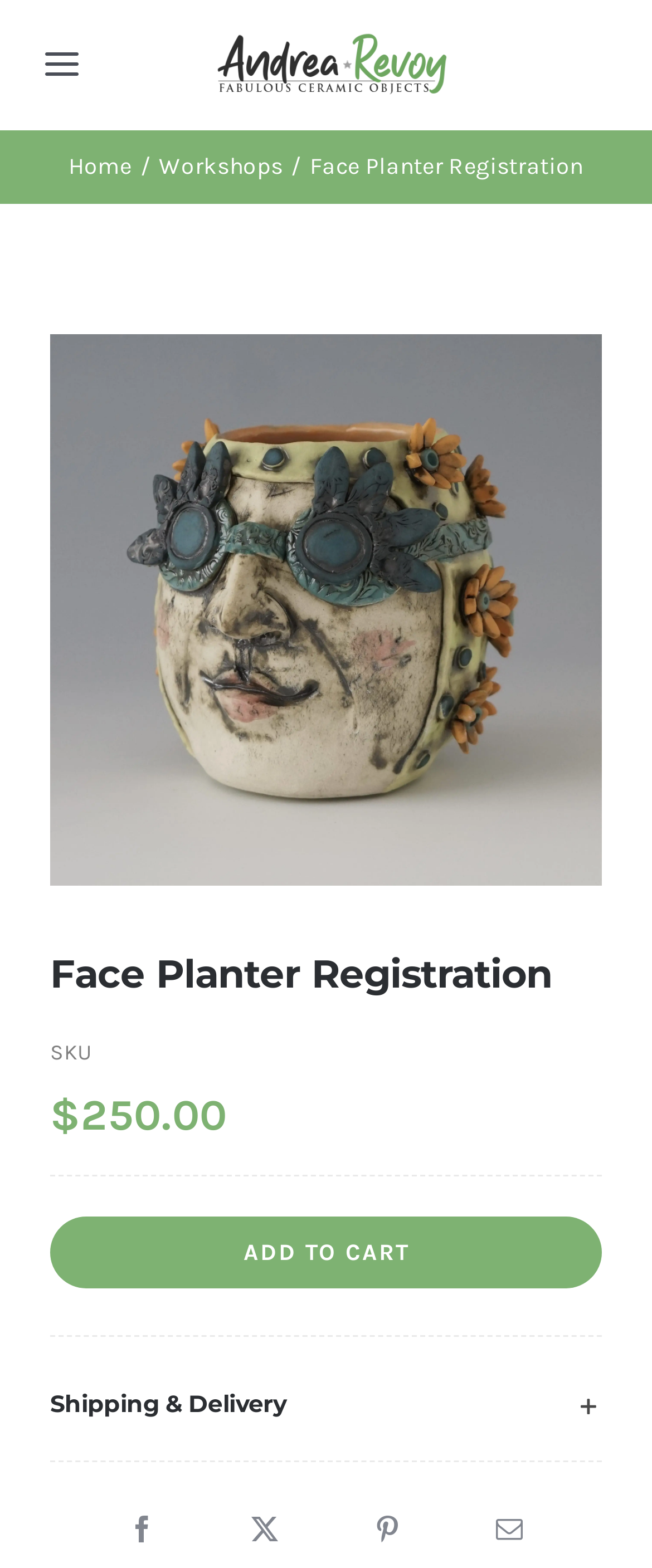Please locate the bounding box coordinates of the element that should be clicked to complete the given instruction: "View the 'Face Planter' product".

[0.077, 0.218, 0.923, 0.238]